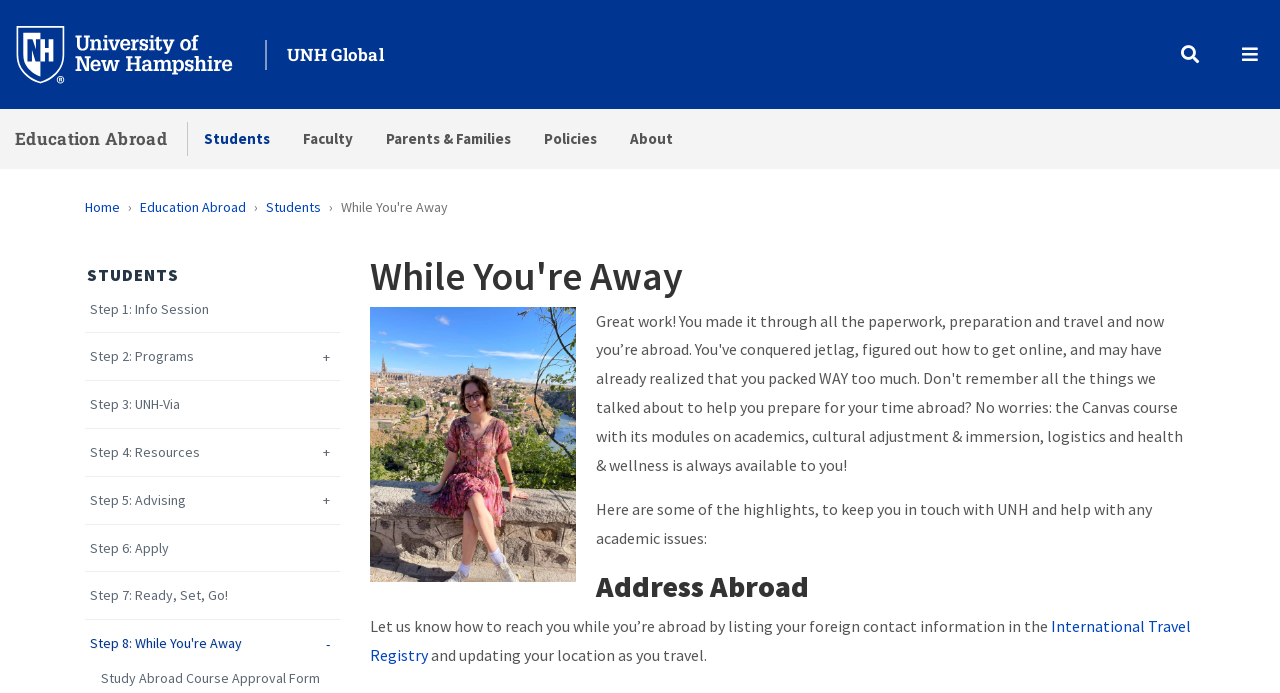Refer to the screenshot and give an in-depth answer to this question: What is the current step in the study abroad process?

I determined the current step by analyzing the heading 'While You're Away' with bounding box coordinates [0.289, 0.366, 0.934, 0.431] and its child elements, which suggest that it is the current step in the study abroad process.